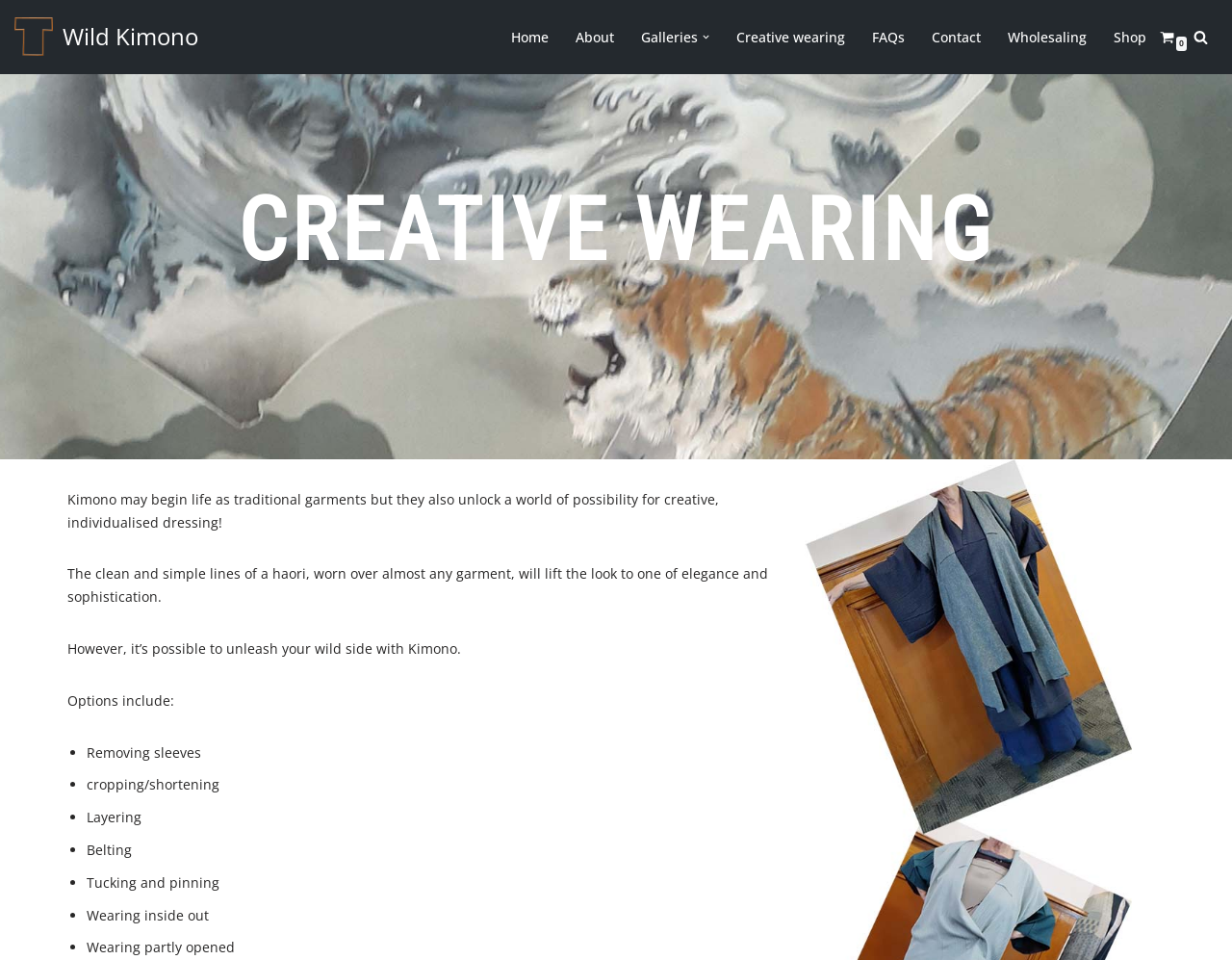Please locate the bounding box coordinates of the region I need to click to follow this instruction: "Open the 'Galleries' page".

[0.52, 0.026, 0.566, 0.051]